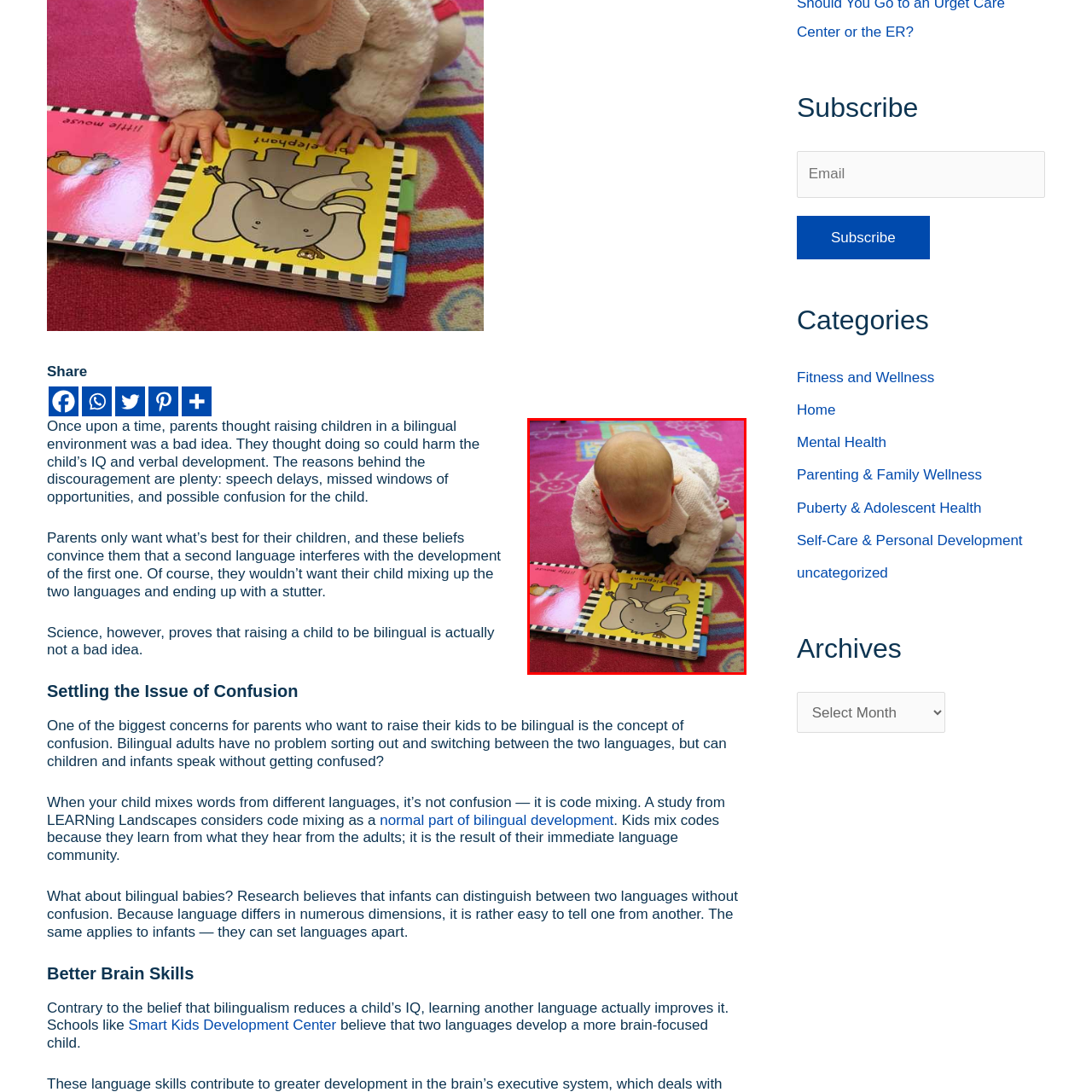Create an extensive description for the image inside the red frame.

A young child is engaged in exploring a colorful storybook, sitting on a vibrant, patterned carpet that features playful designs. The child, with a soft, round head and clad in a cozy white sweater, is leaning forward, resting on their hands as they curiously examine a page depicting a cheerful elephant. The book, designed for little hands, has sturdy pages that are easy to turn, promoting tactile interaction. This moment captures the joy of early literacy and the importance of introducing children to bilingual environments, as they learn and grow in a world full of language and imagination. The setting reflects an atmosphere of warmth and discovery, encouraging cognitive and emotional development through play and learning.